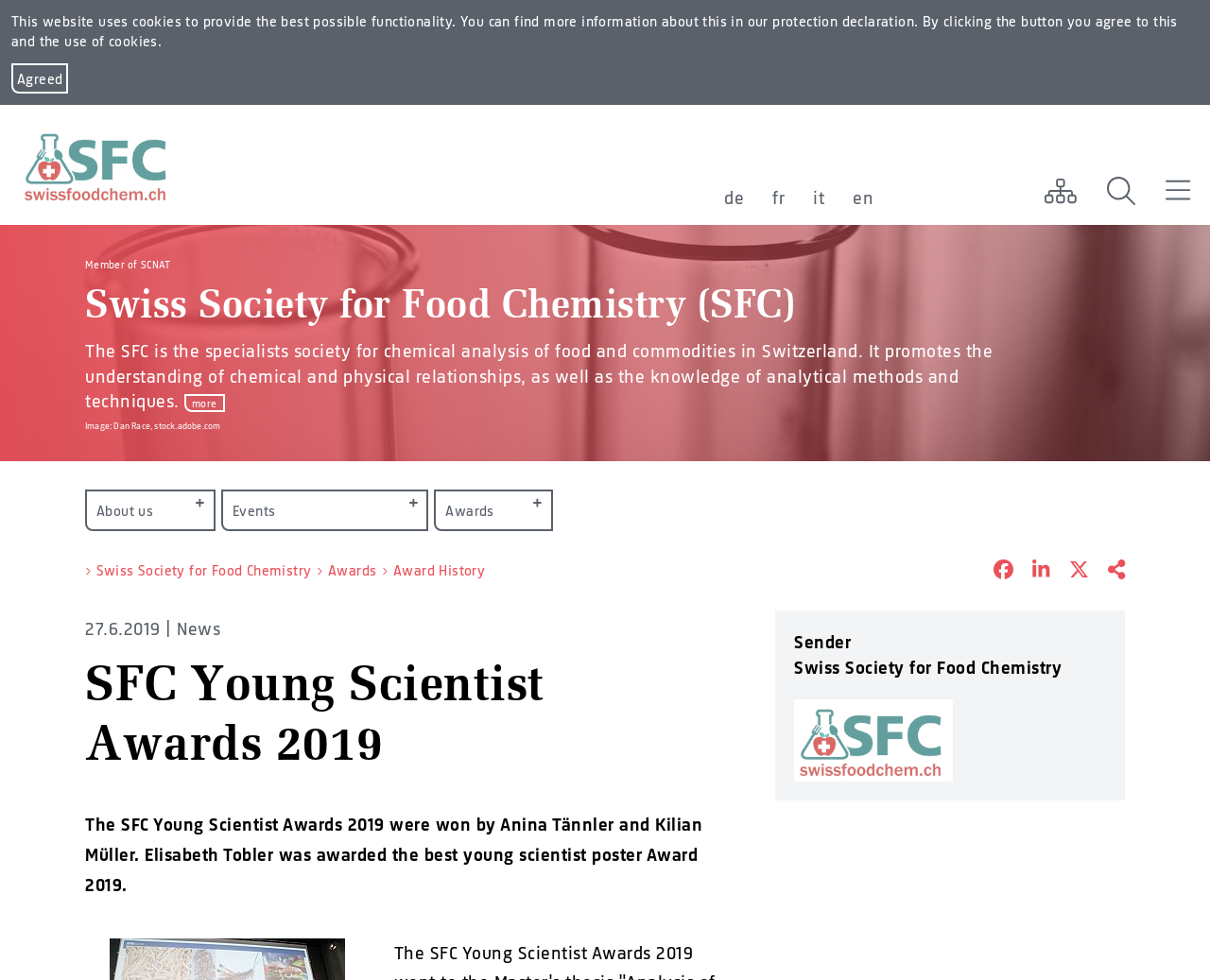Provide a one-word or brief phrase answer to the question:
What is the name of the award won by Anina Tännler and Kilian Müller?

SFC Young Scientist Awards 2019